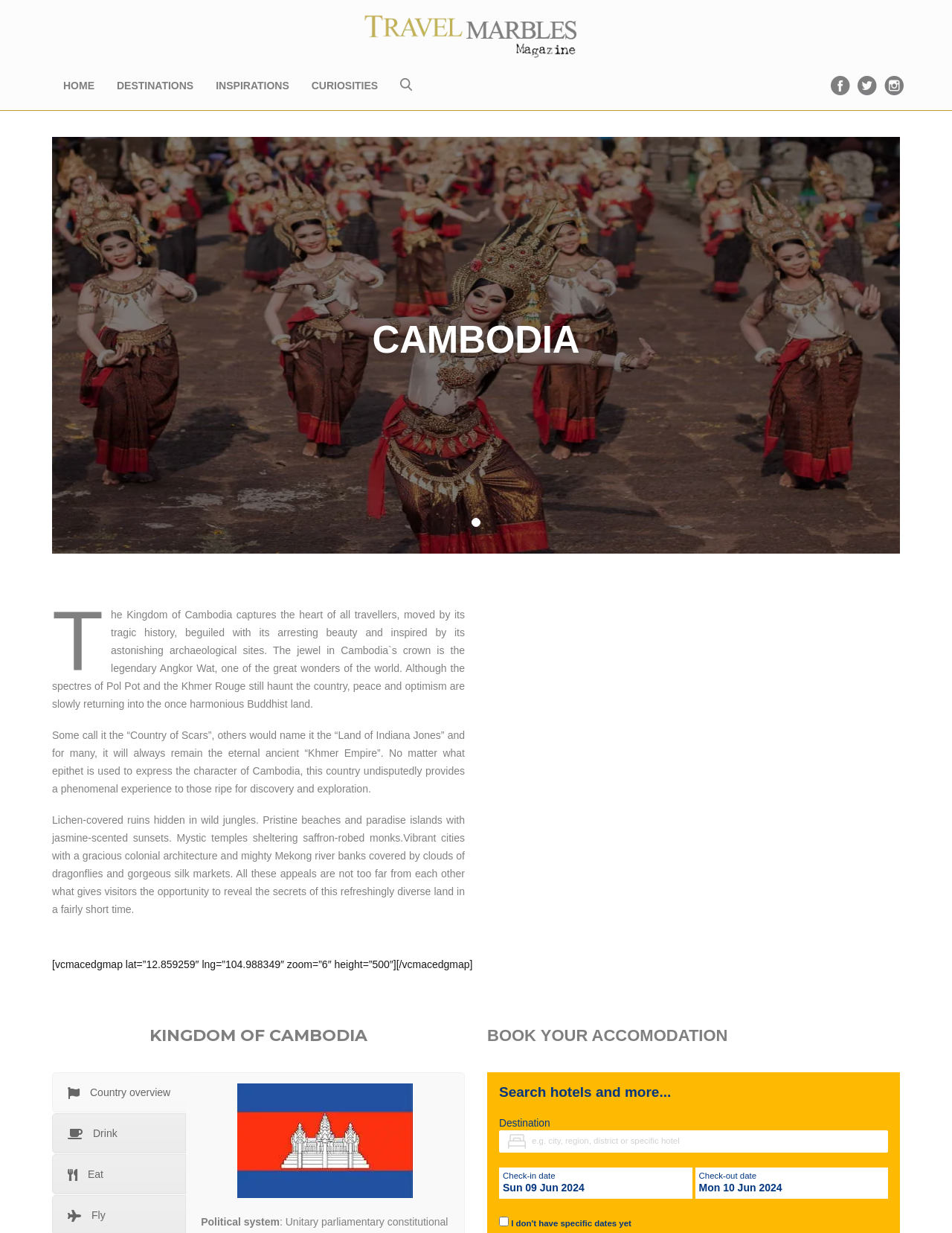Could you highlight the region that needs to be clicked to execute the instruction: "Search for hotels and more"?

[0.524, 0.879, 0.933, 0.893]